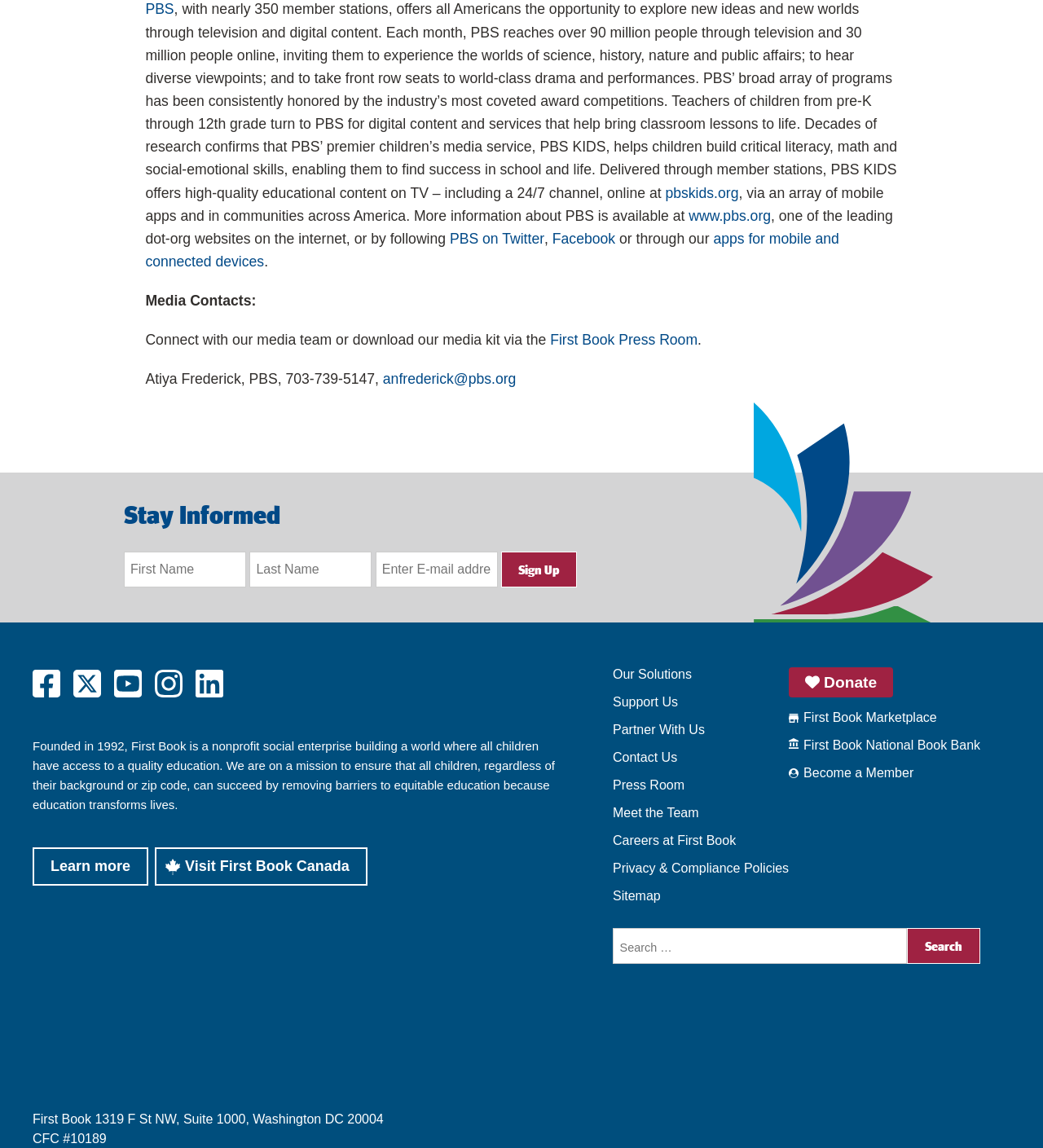What is the purpose of First Book?
Please respond to the question with as much detail as possible.

The question asks for the purpose of First Book, which can be found in the StaticText element that describes First Book as a nonprofit social enterprise building a world where all children have access to a quality education.